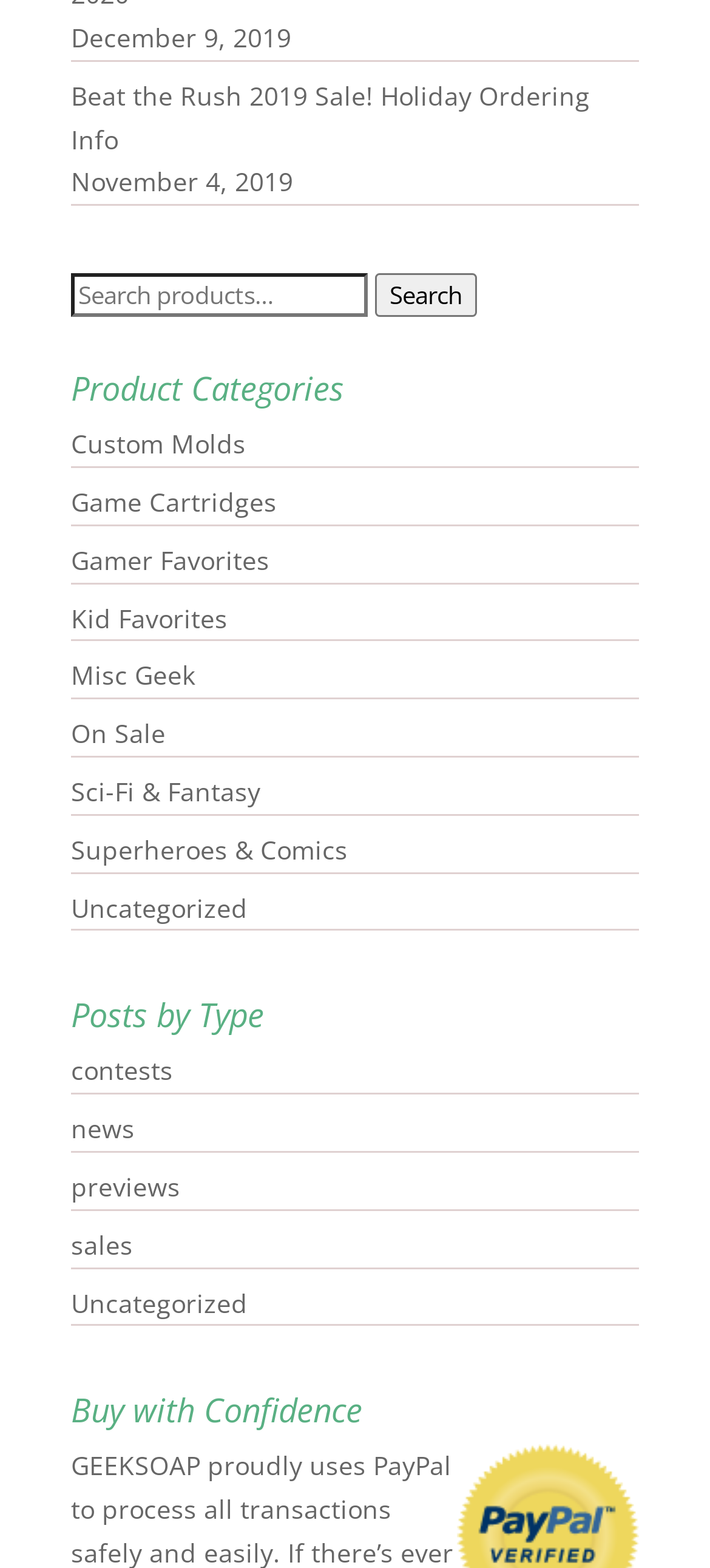Determine the bounding box for the described UI element: "Misc Geek".

[0.1, 0.42, 0.274, 0.442]